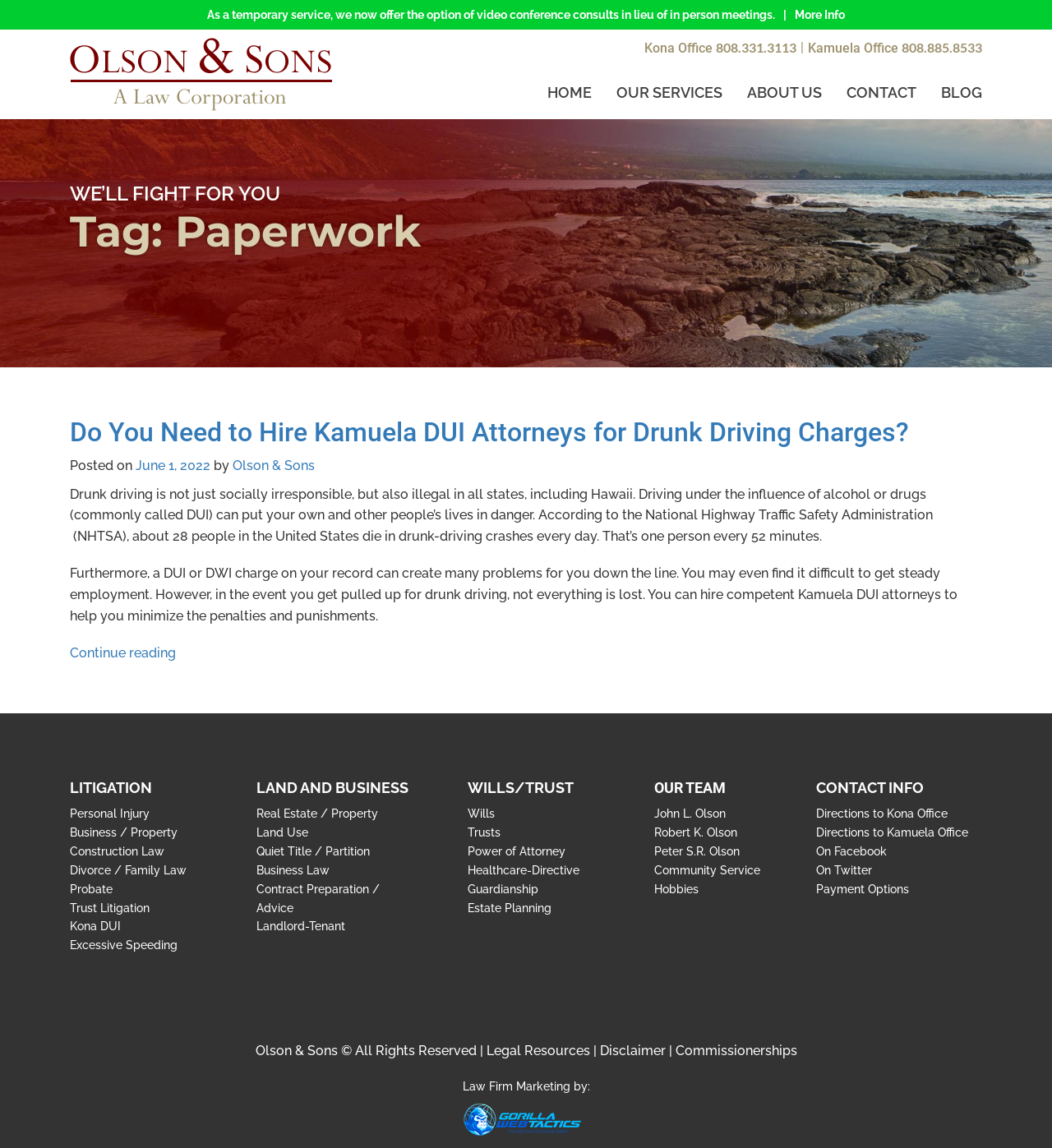Identify the bounding box coordinates of the section to be clicked to complete the task described by the following instruction: "Click on 'HOME'". The coordinates should be four float numbers between 0 and 1, formatted as [left, top, right, bottom].

[0.52, 0.065, 0.574, 0.097]